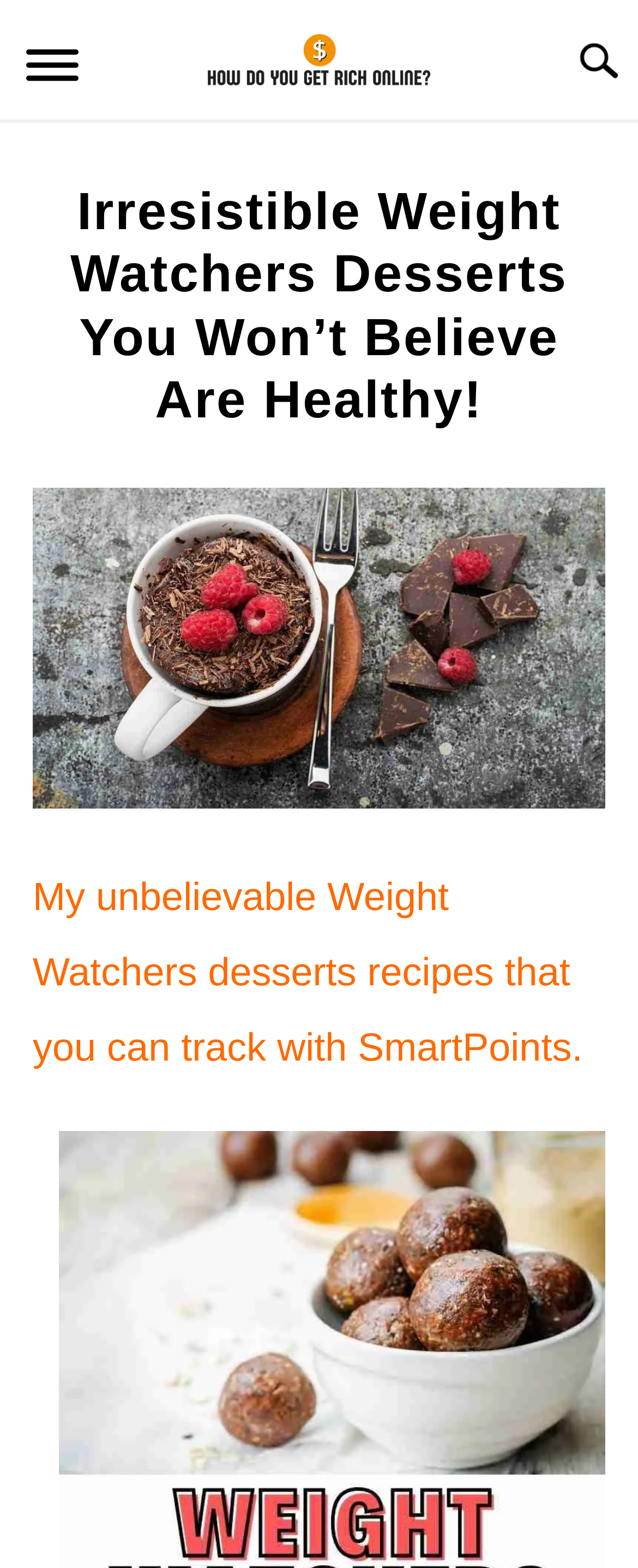Detail the various sections and features of the webpage.

This webpage is about Weight Watchers desserts recipes, specifically highlighting irresistible and healthy options with SmartPoints. At the top left corner, there is a "Menu" button. Next to it, on the top center, is a logo link "how do you get rich online?" with an accompanying image. 

Below the logo, there is a navigation menu with links to "HOME", "ABOUT", "CATEGORIES", and "RESOURCES", aligned horizontally across the top of the page. Each link has a corresponding "SUBMENU TOGGLE" button to its right.

The main content of the page starts with a large header that reads "Irresistible Weight Watchers Desserts You Won’t Believe Are Healthy!" followed by the author's name, "Liz Holmes", and the categories "Food" and "Lifestyle". 

Below the header, there is a large image related to Weight Watchers desserts recipes. Underneath the image, a paragraph of text describes the content of the page, mentioning the author's Weight Watchers desserts recipes that can be tracked with SmartPoints.